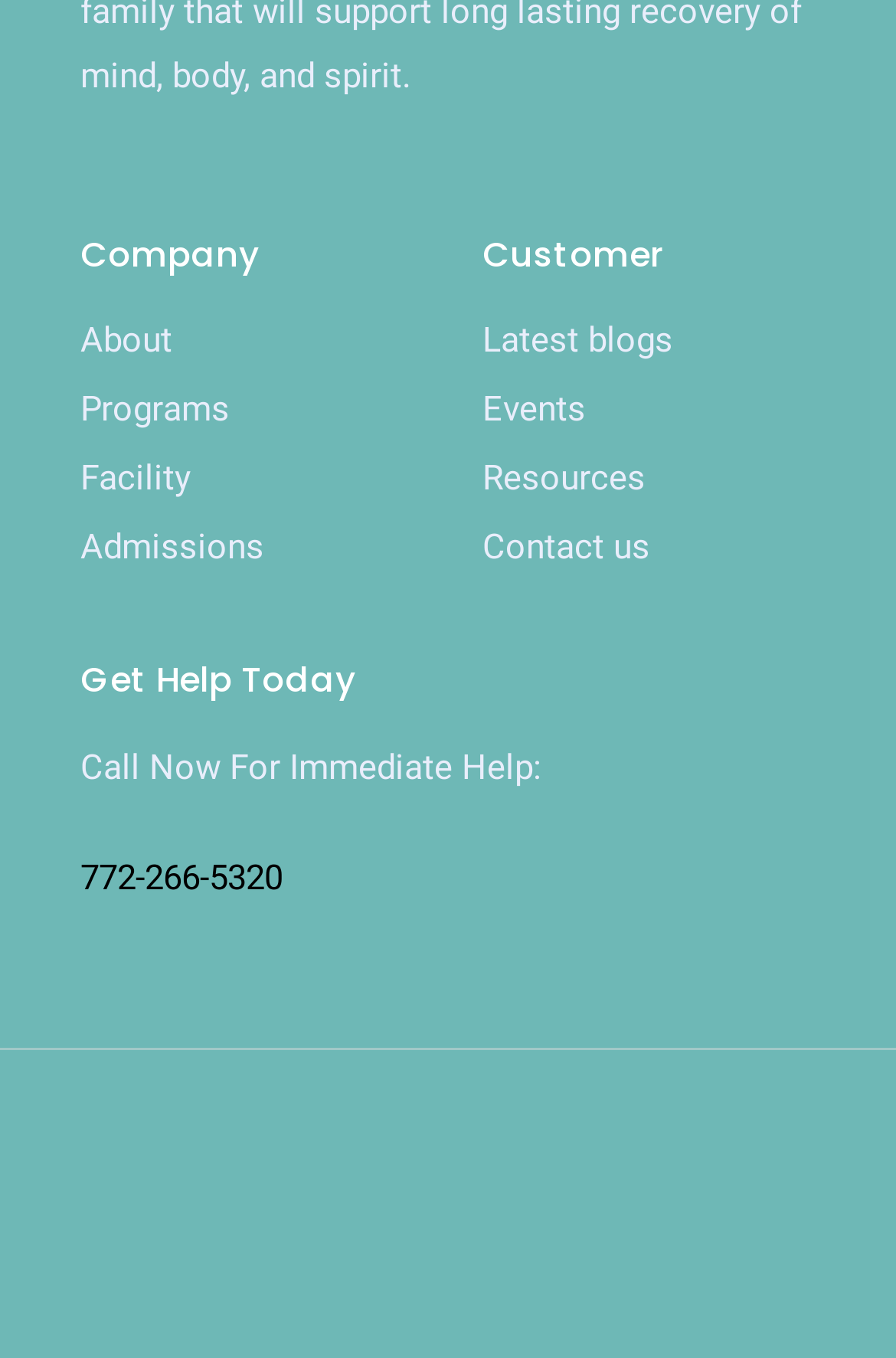Please identify the bounding box coordinates of the area that needs to be clicked to fulfill the following instruction: "Contact us."

[0.538, 0.381, 0.91, 0.426]